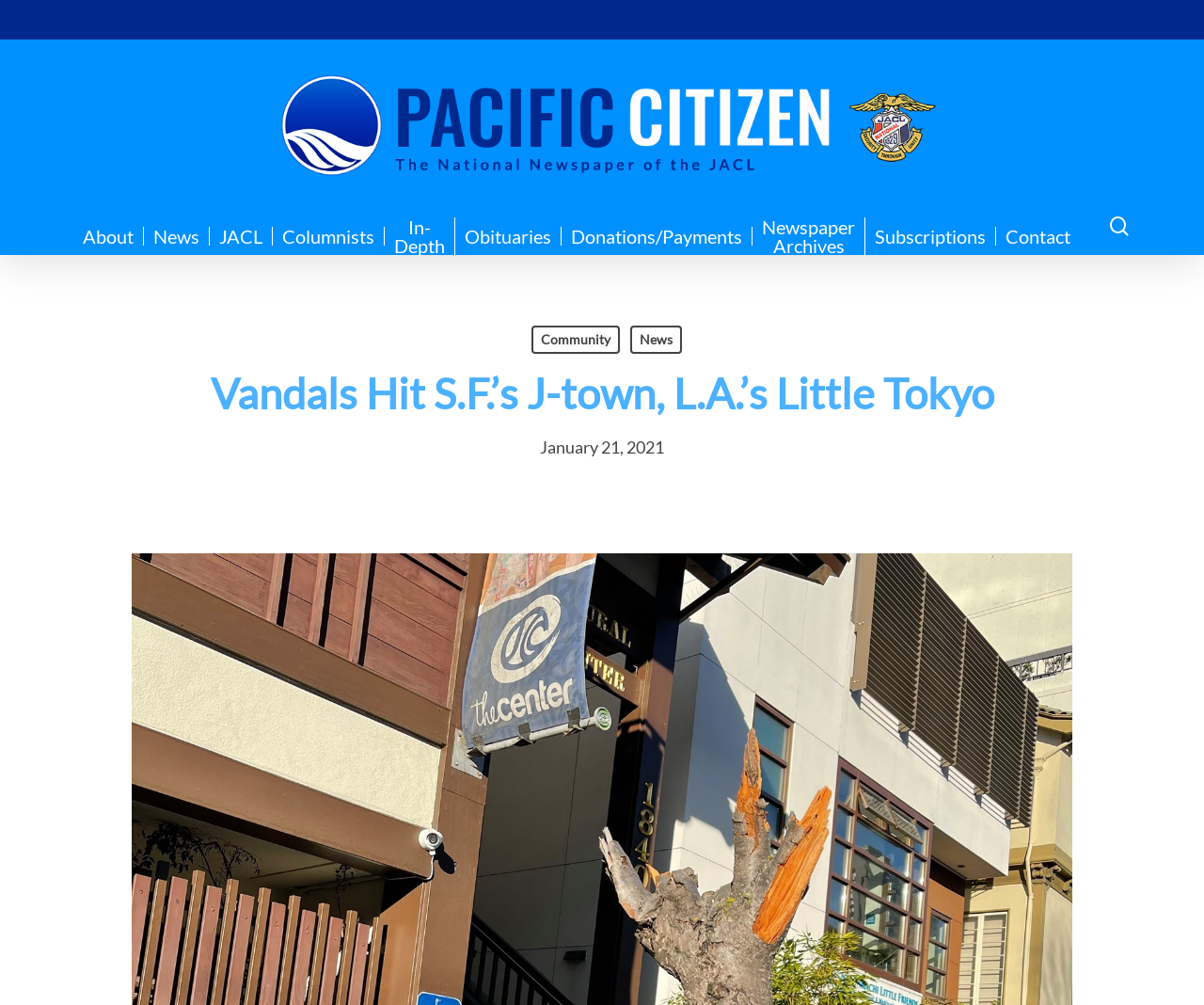Identify the bounding box of the UI element that matches this description: "Obituaries".

[0.378, 0.225, 0.466, 0.244]